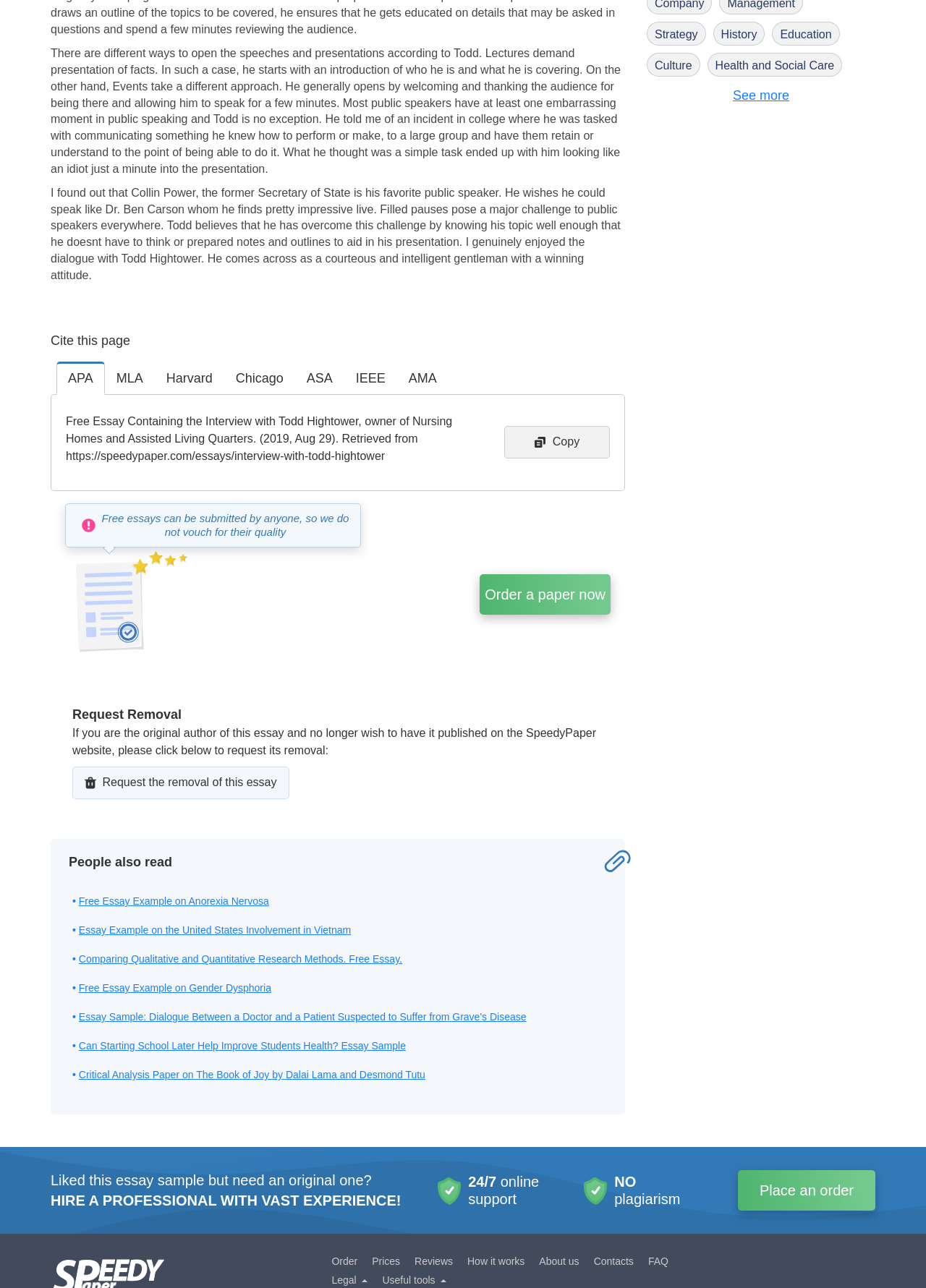Provide a single word or phrase answer to the question: 
What is the name of the person interviewed in the essay?

Todd Hightower